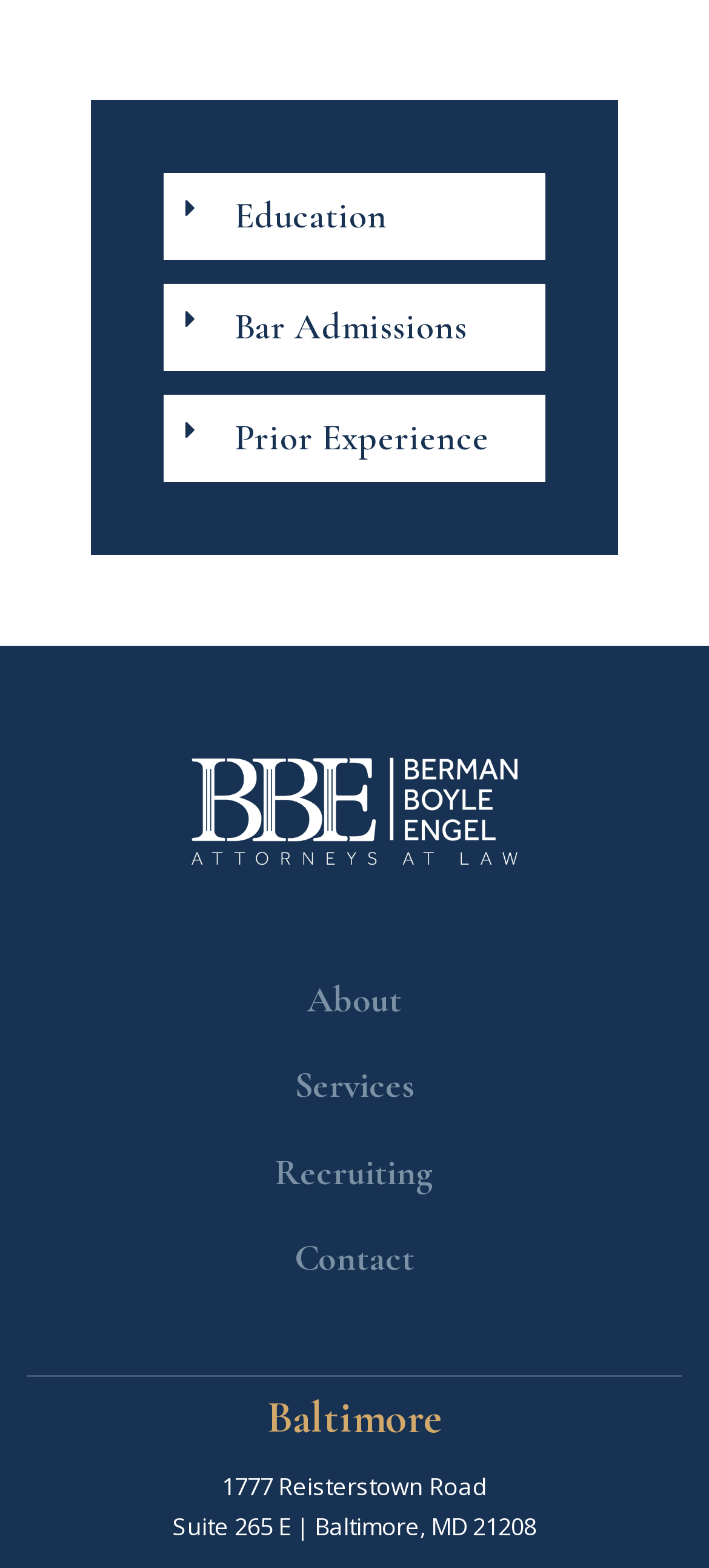What is the city where the office is located?
Based on the visual, give a brief answer using one word or a short phrase.

Baltimore